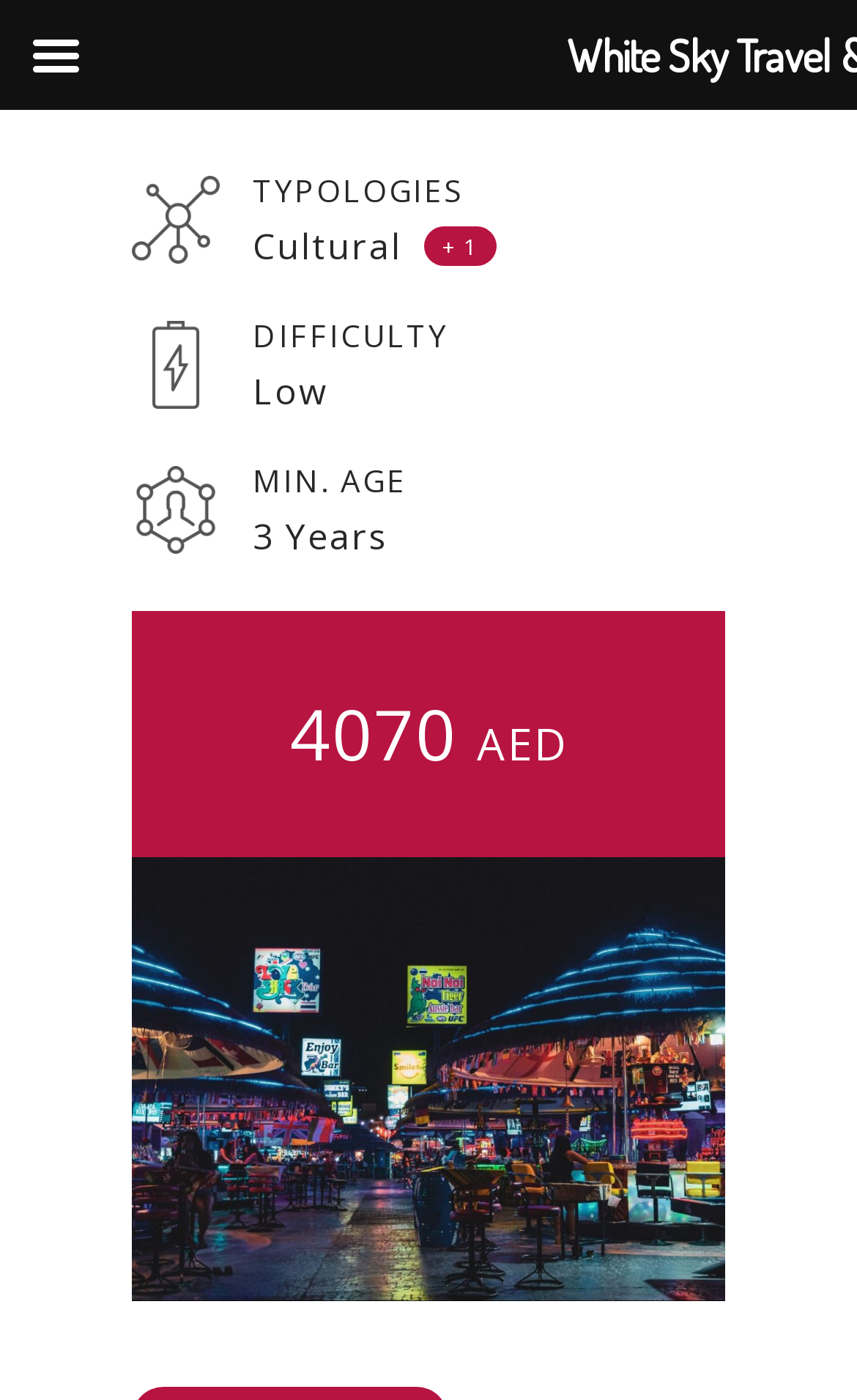Please provide a detailed answer to the question below based on the screenshot: 
What is the cost of this tour?

I found the cost of the tour by looking at the heading that displays the price. The text '4070 AED' is listed in a prominent location, indicating that the cost of this tour is 4070 AED.